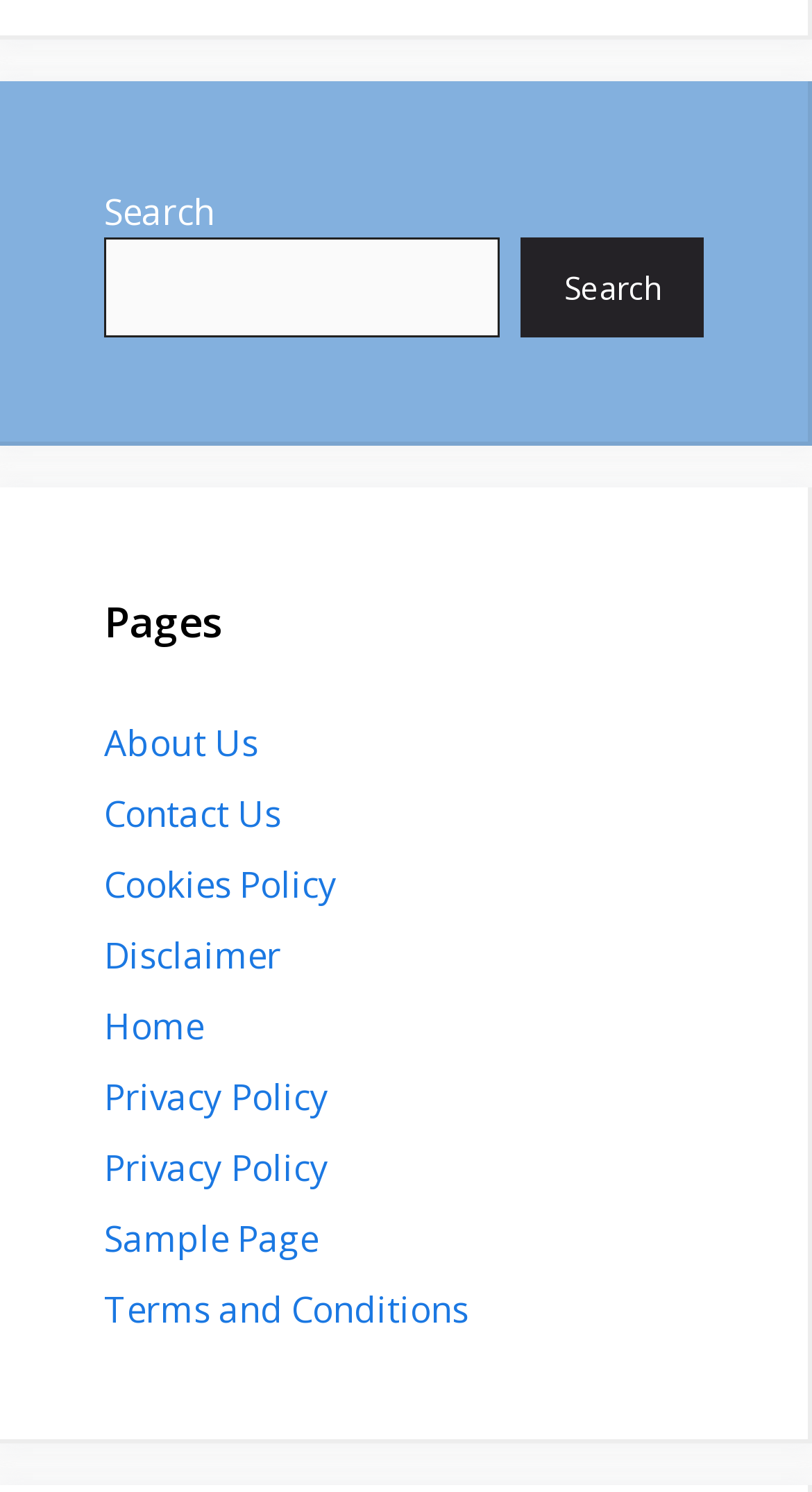Use the information in the screenshot to answer the question comprehensively: How many links are available under the 'Pages' heading?

Under the 'Pages' heading, there are 9 links available, including 'About Us', 'Contact Us', 'Cookies Policy', 'Disclaimer', 'Home', 'Privacy Policy', 'Sample Page', and 'Terms and Conditions'.